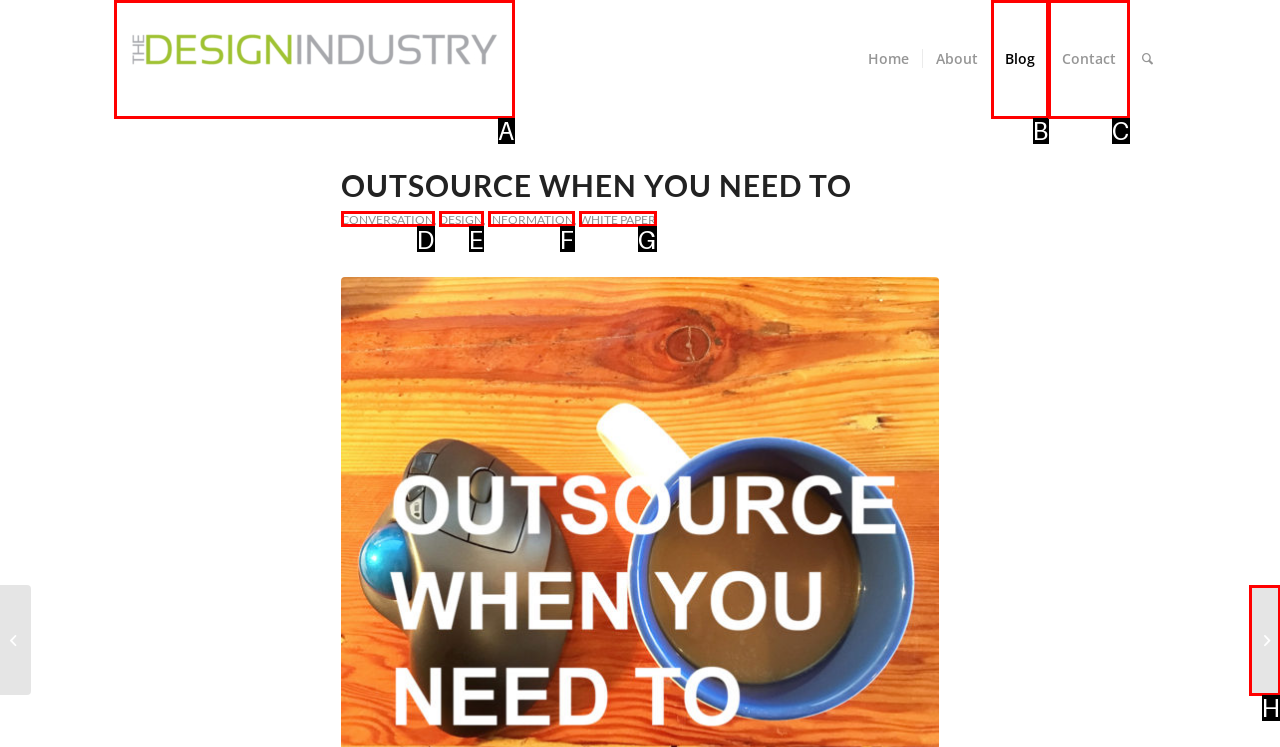Determine which HTML element matches the given description: 10. Provide the corresponding option's letter directly.

None